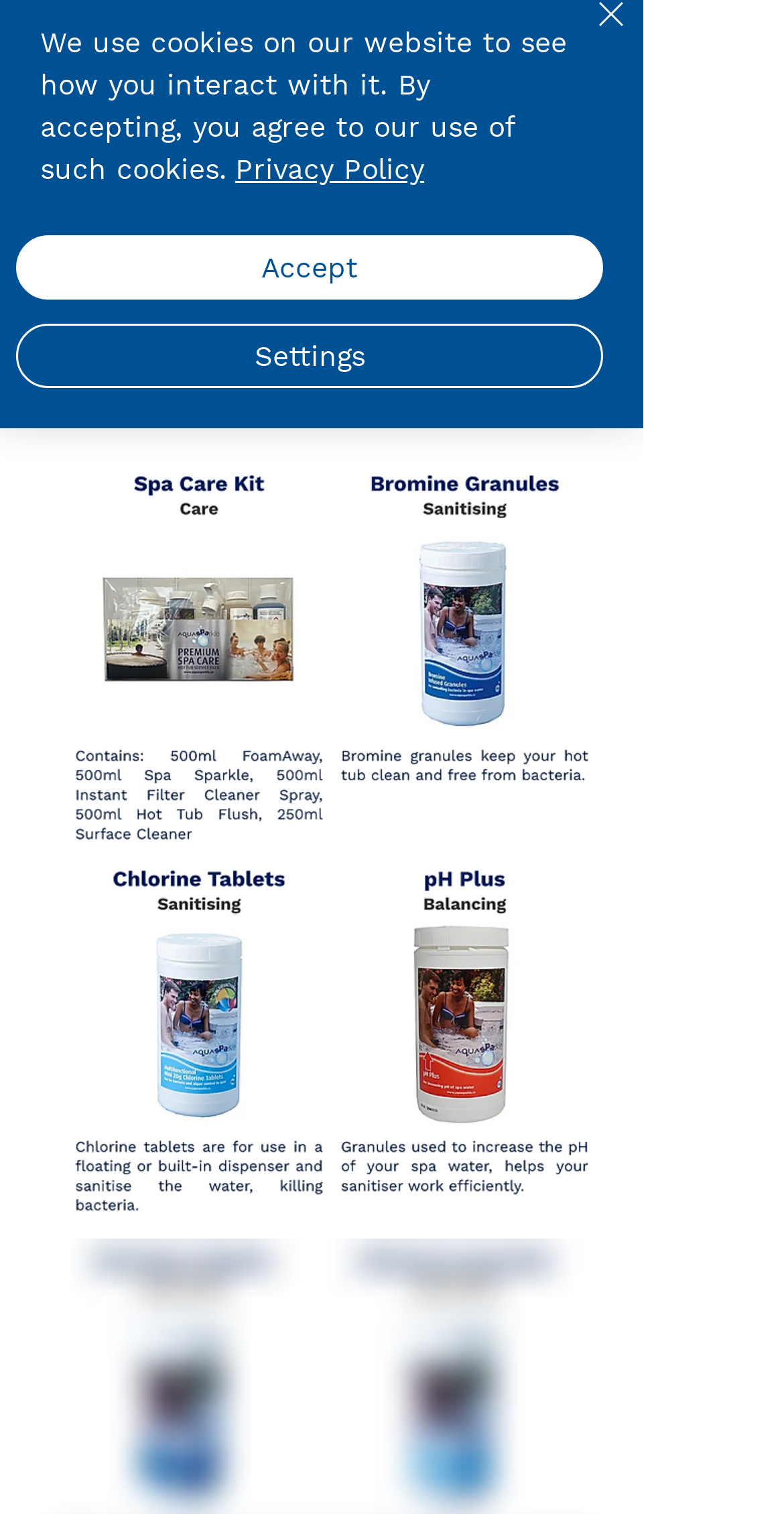Identify the coordinates of the bounding box for the element described below: "Email". Return the coordinates as four float numbers between 0 and 1: [left, top, right, bottom].

[0.274, 0.22, 0.547, 0.283]